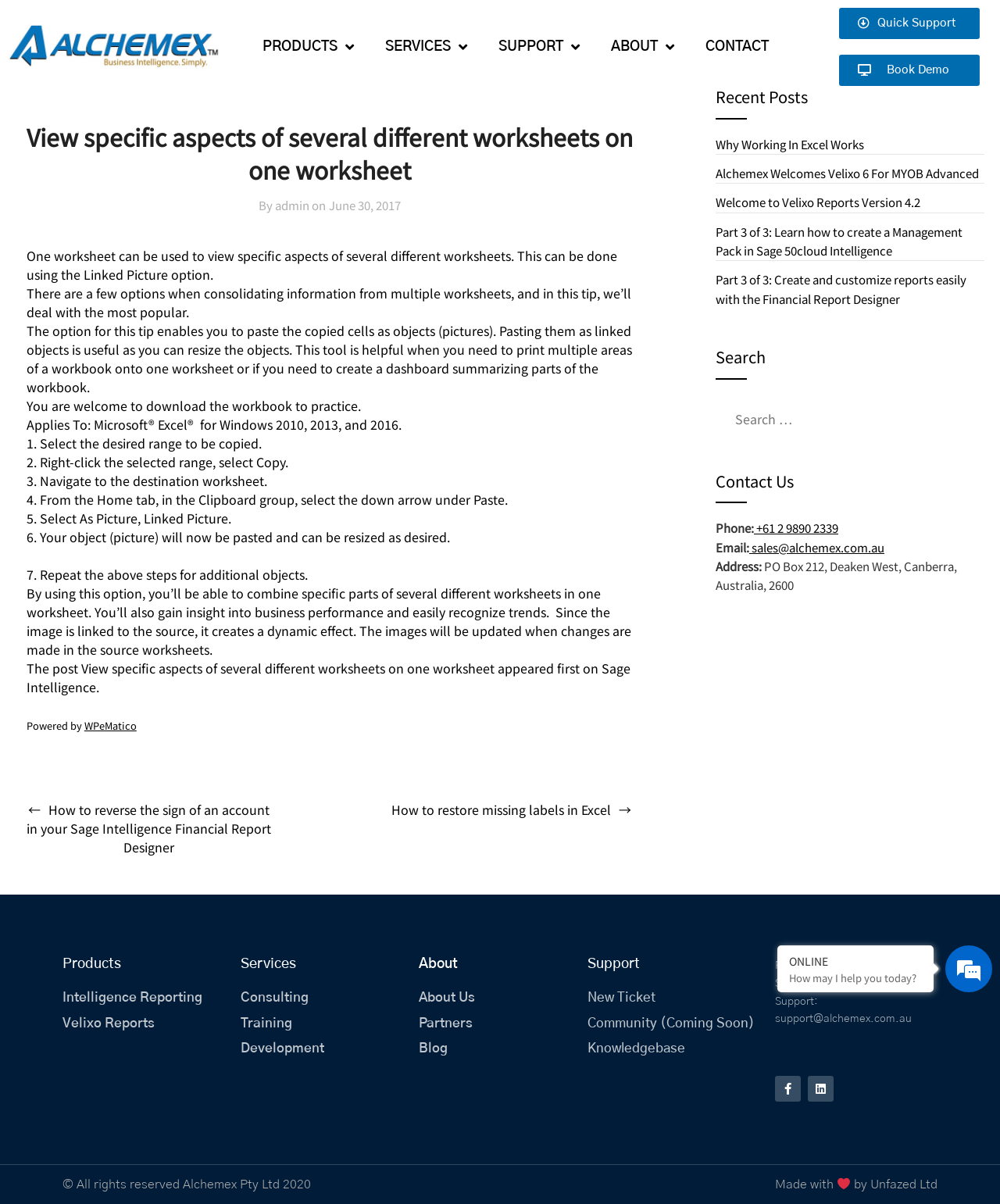Identify the coordinates of the bounding box for the element that must be clicked to accomplish the instruction: "Learn about Intelligence Reporting".

[0.062, 0.82, 0.225, 0.838]